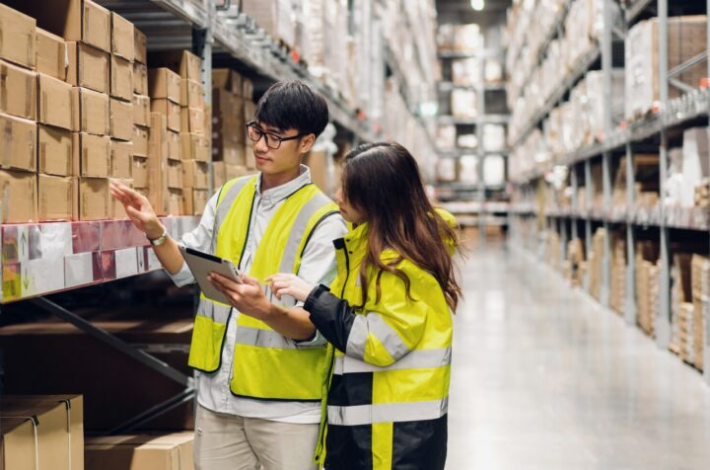What is reflected in the background of the image?
Answer the question with a thorough and detailed explanation.

The caption describes the background of the image as illustrating a well-organized storage system, which reflects best practices in inventory management and quality control processes that are crucial for operational success.